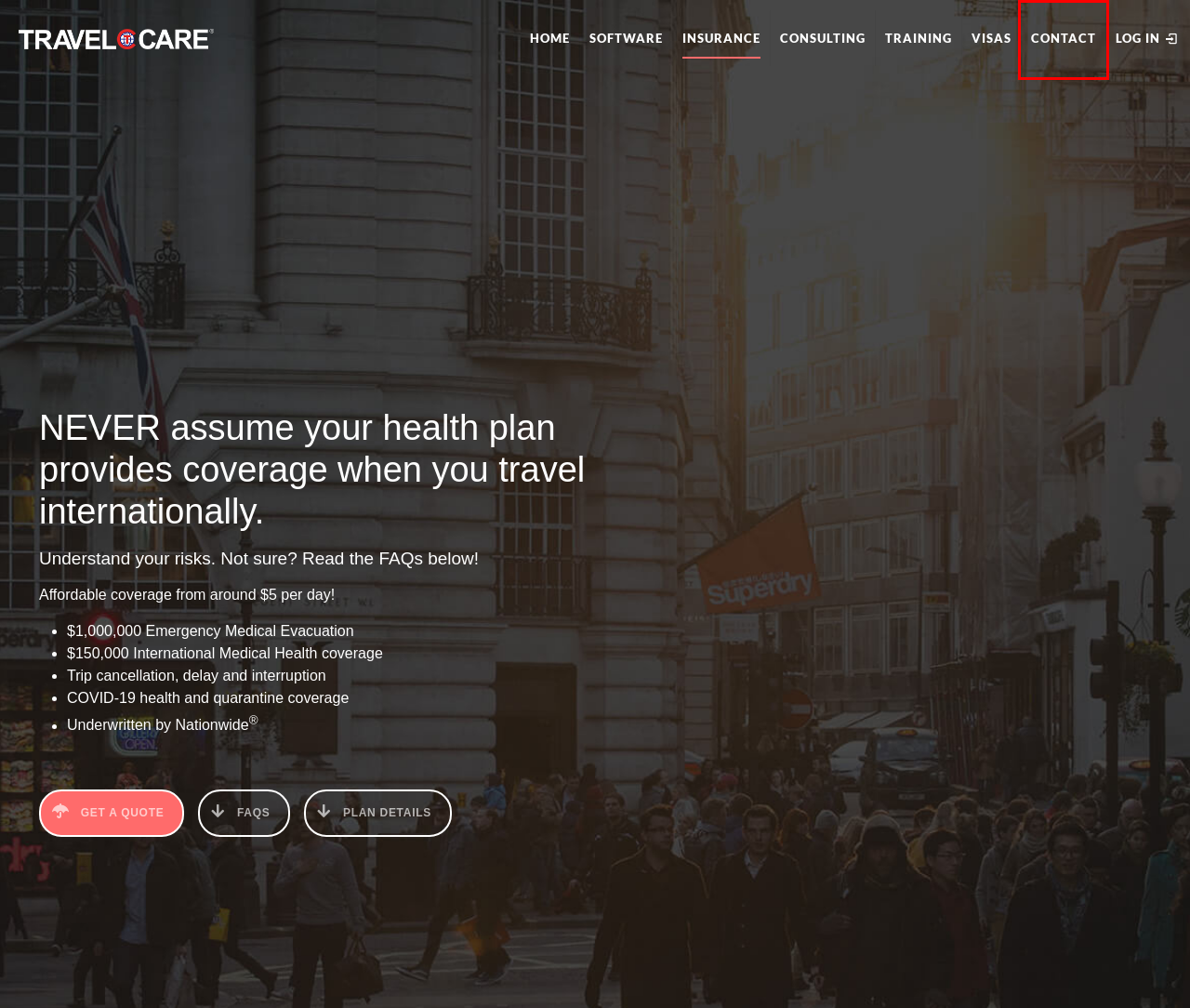Examine the screenshot of the webpage, which has a red bounding box around a UI element. Select the webpage description that best fits the new webpage after the element inside the red bounding box is clicked. Here are the choices:
A. Privacy Policy – TravelCare
B. Destination
C. Subscription License – TravelCare
D. Contact- page accessed from travelcare external-public – TravelCare
E. Travel Care
F. Policy Document List
G. About – TravelCare
H. TravelCare’s Blog – TravelCare

D